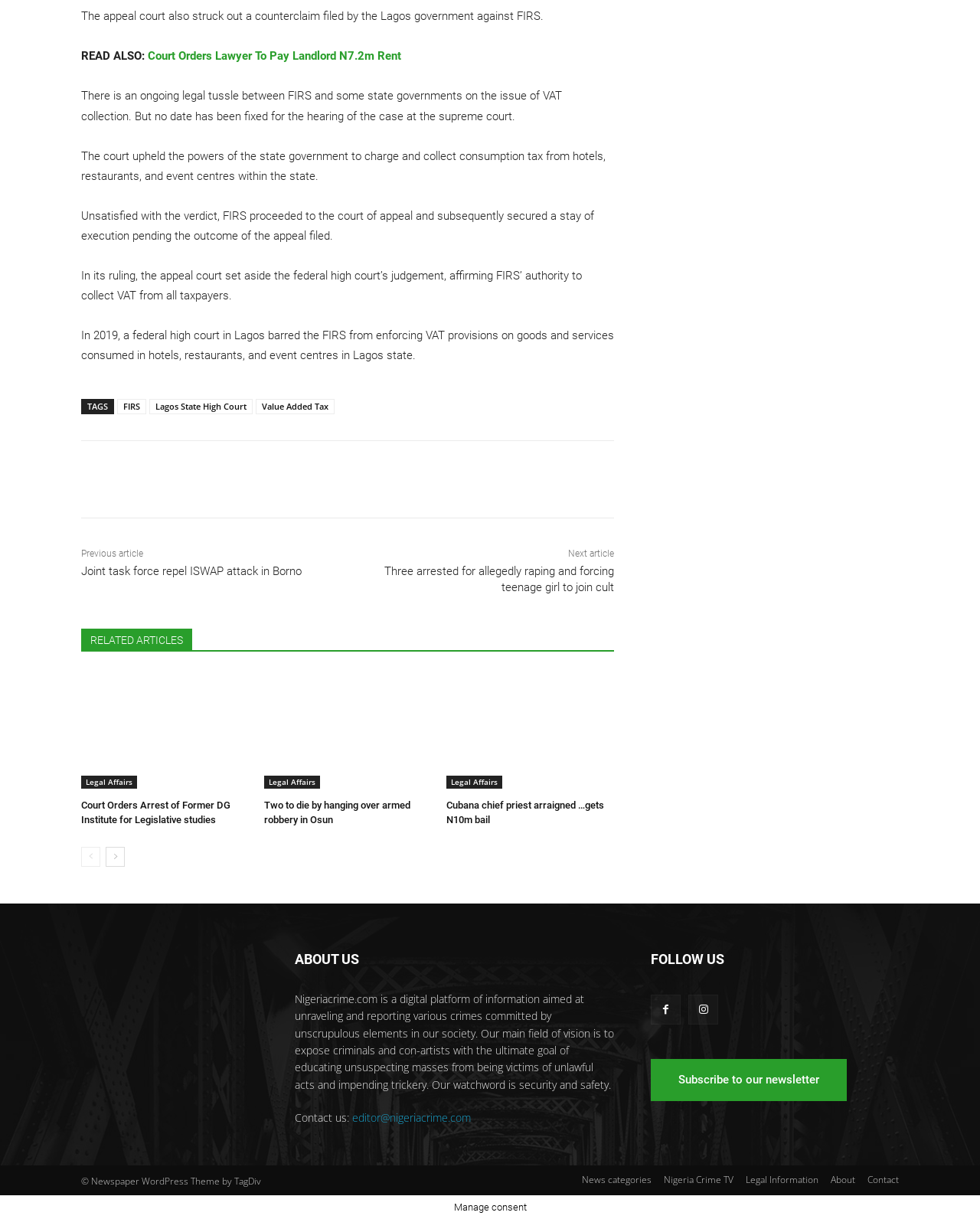Select the bounding box coordinates of the element I need to click to carry out the following instruction: "Contact the editor".

[0.359, 0.911, 0.48, 0.923]